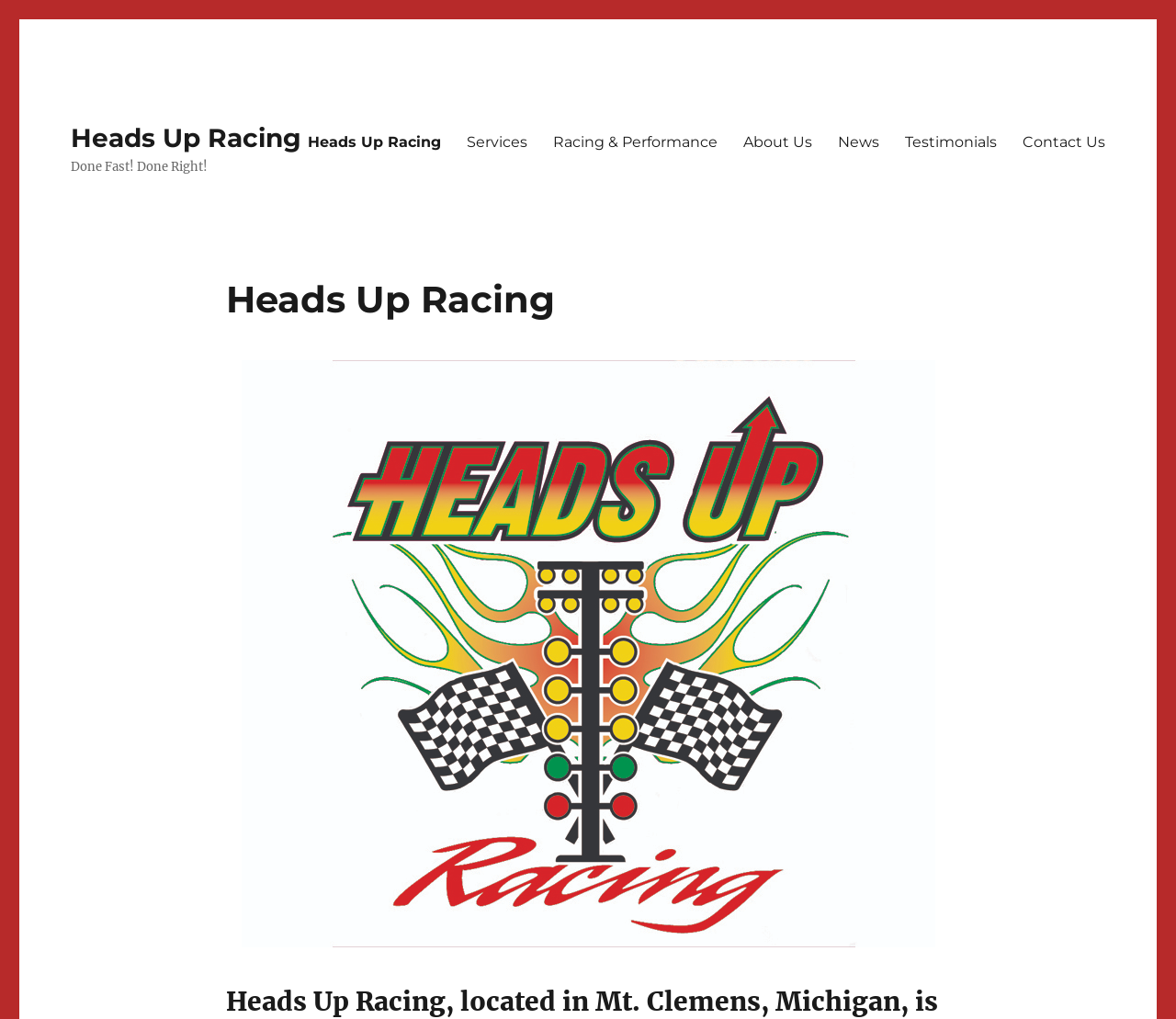From the screenshot, find the bounding box of the UI element matching this description: "News". Supply the bounding box coordinates in the form [left, top, right, bottom], each a float between 0 and 1.

[0.701, 0.12, 0.758, 0.158]